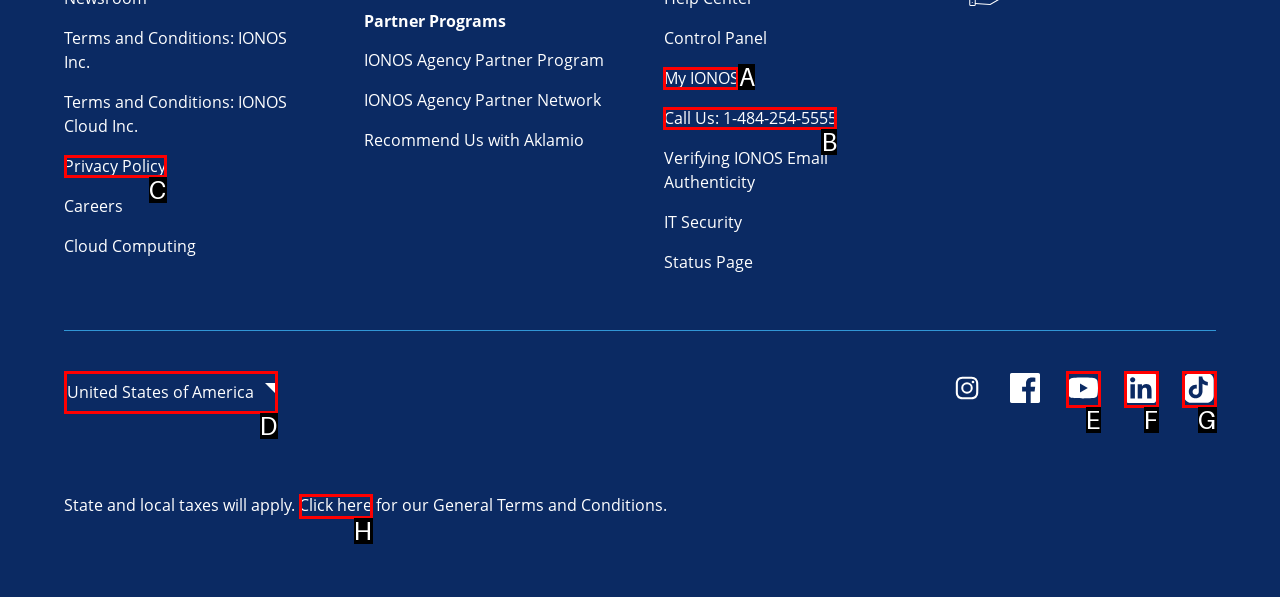Using the description: Call Us: 1-484-254-5555, find the best-matching HTML element. Indicate your answer with the letter of the chosen option.

B